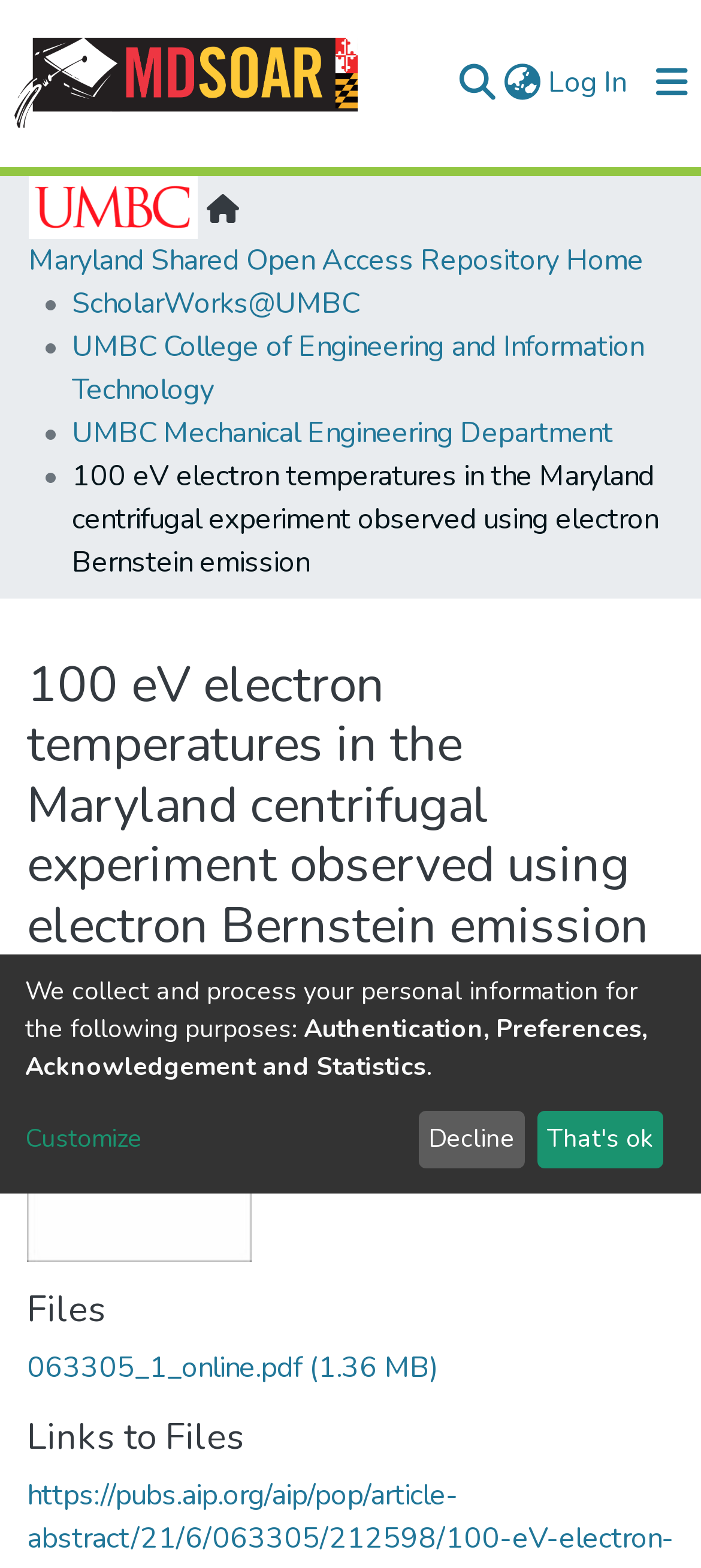Please give the bounding box coordinates of the area that should be clicked to fulfill the following instruction: "Select Uniforms". The coordinates should be in the format of four float numbers from 0 to 1, i.e., [left, top, right, bottom].

None